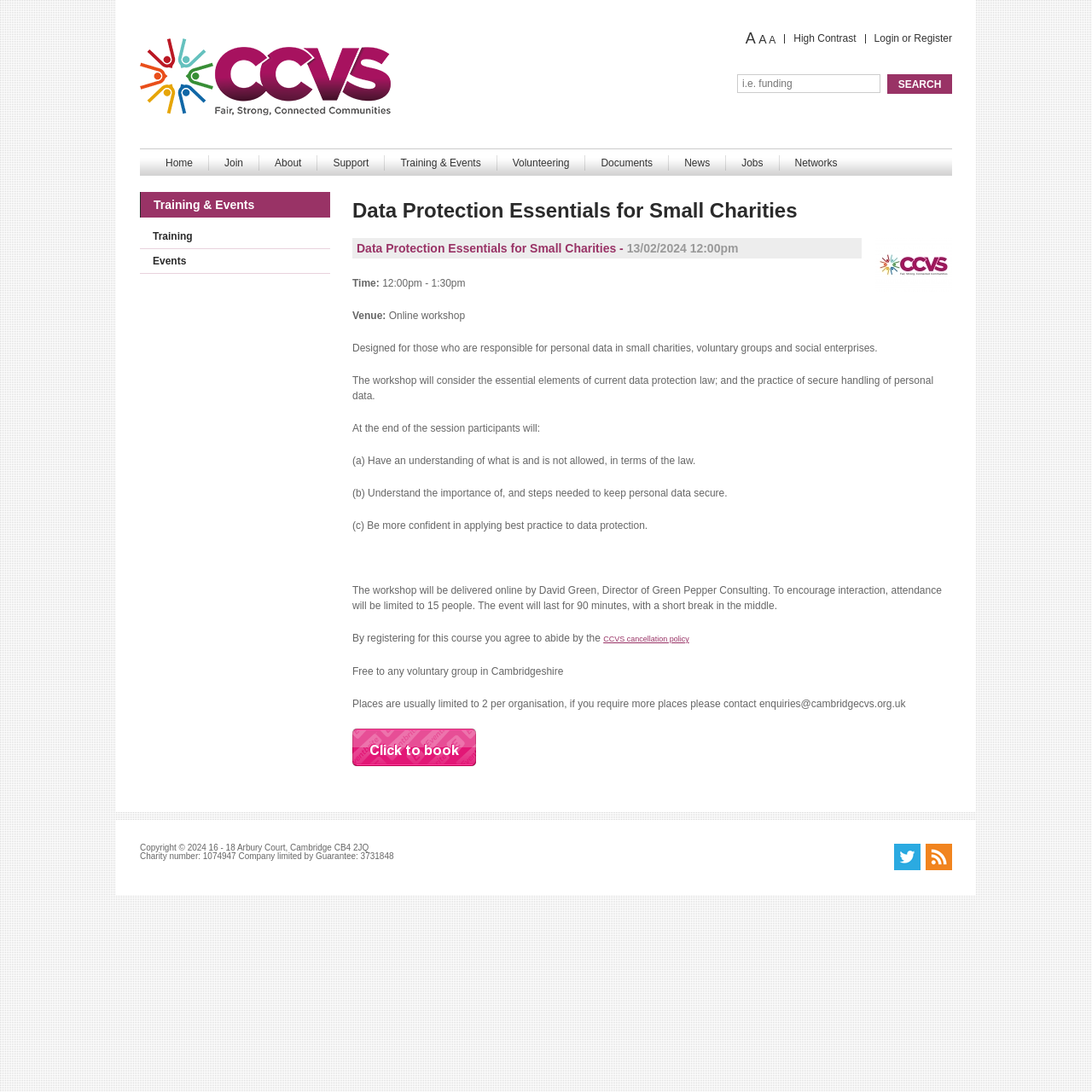Locate the bounding box coordinates of the element's region that should be clicked to carry out the following instruction: "View the 'Data Protection Essentials for Small Charities' event". The coordinates need to be four float numbers between 0 and 1, i.e., [left, top, right, bottom].

[0.327, 0.221, 0.564, 0.234]